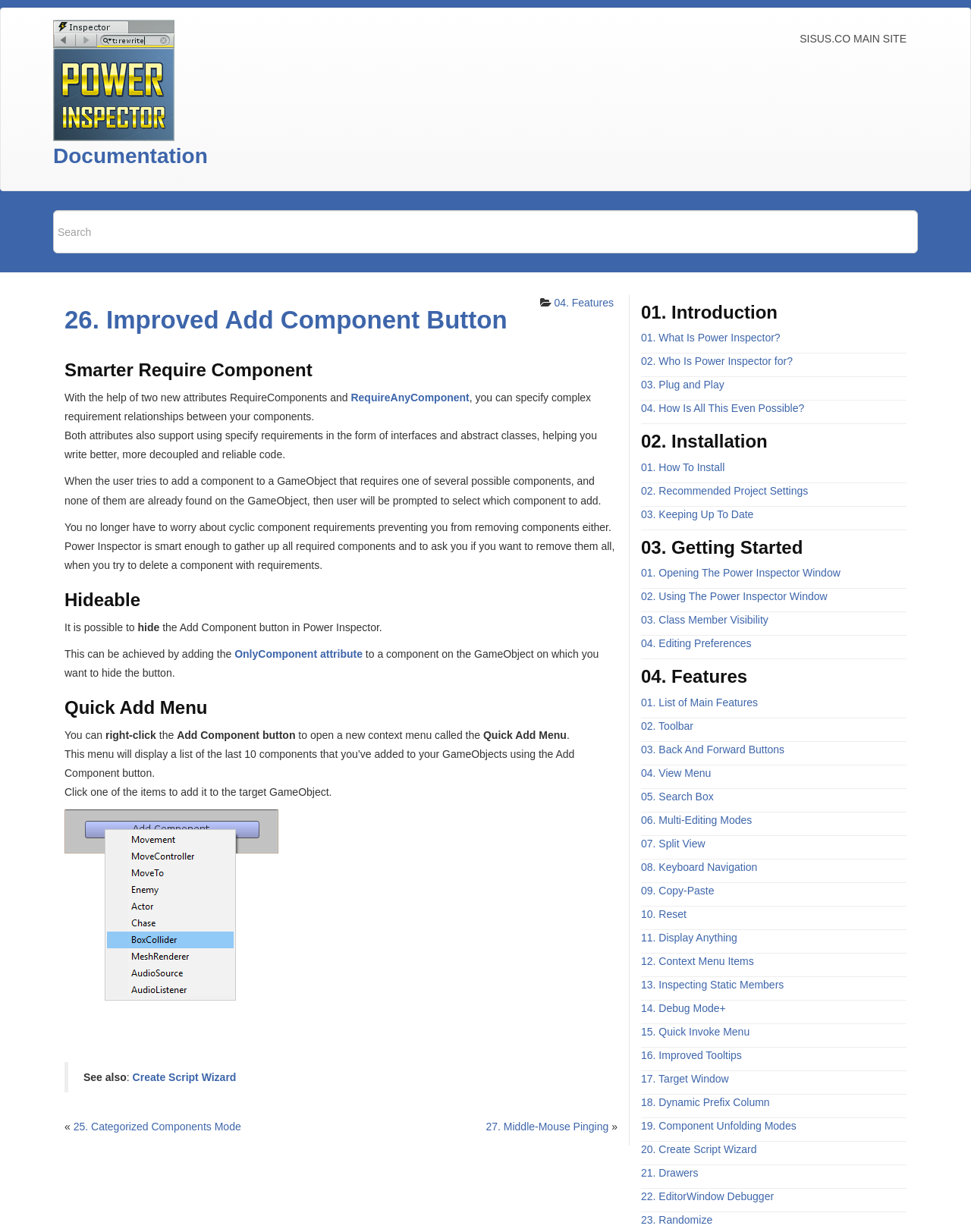Determine the bounding box coordinates for the clickable element required to fulfill the instruction: "search in the search box". Provide the coordinates as four float numbers between 0 and 1, i.e., [left, top, right, bottom].

[0.055, 0.171, 0.945, 0.206]